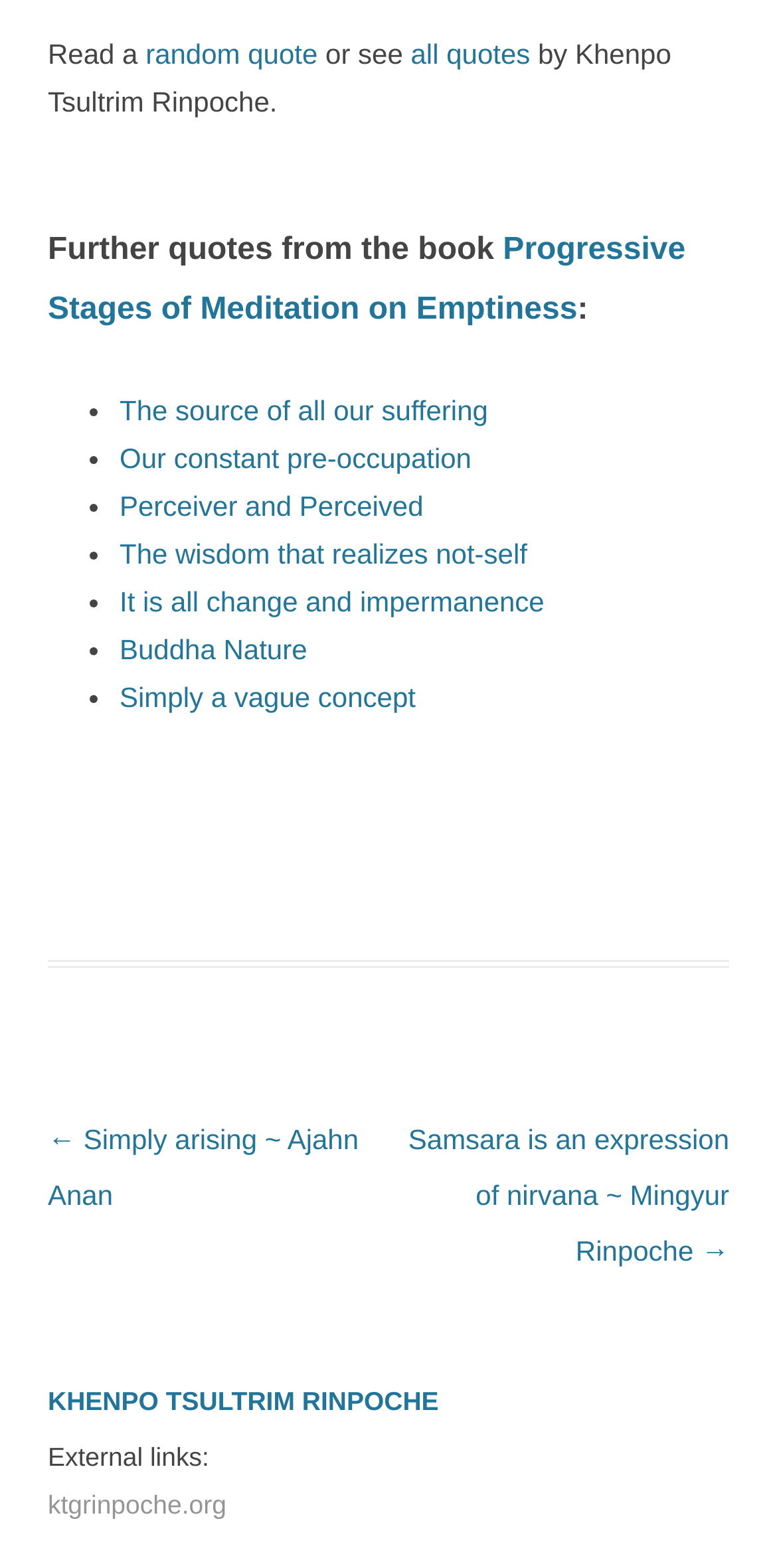Please specify the bounding box coordinates of the element that should be clicked to execute the given instruction: 'read a random quote'. Ensure the coordinates are four float numbers between 0 and 1, expressed as [left, top, right, bottom].

[0.187, 0.024, 0.409, 0.045]